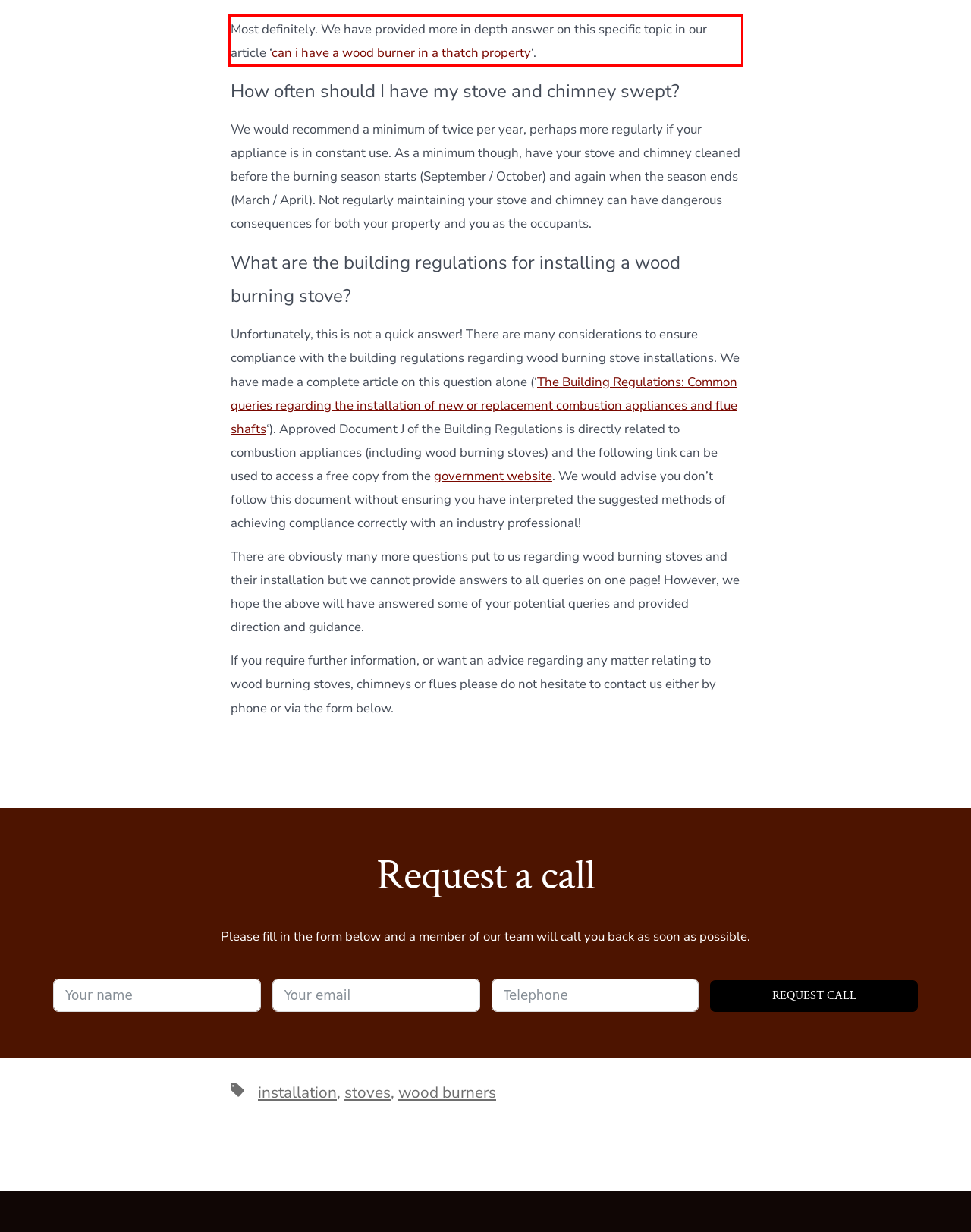You have a screenshot of a webpage where a UI element is enclosed in a red rectangle. Perform OCR to capture the text inside this red rectangle.

Most definitely. We have provided more in depth answer on this specific topic in our article ‘can i have a wood burner in a thatch property‘.